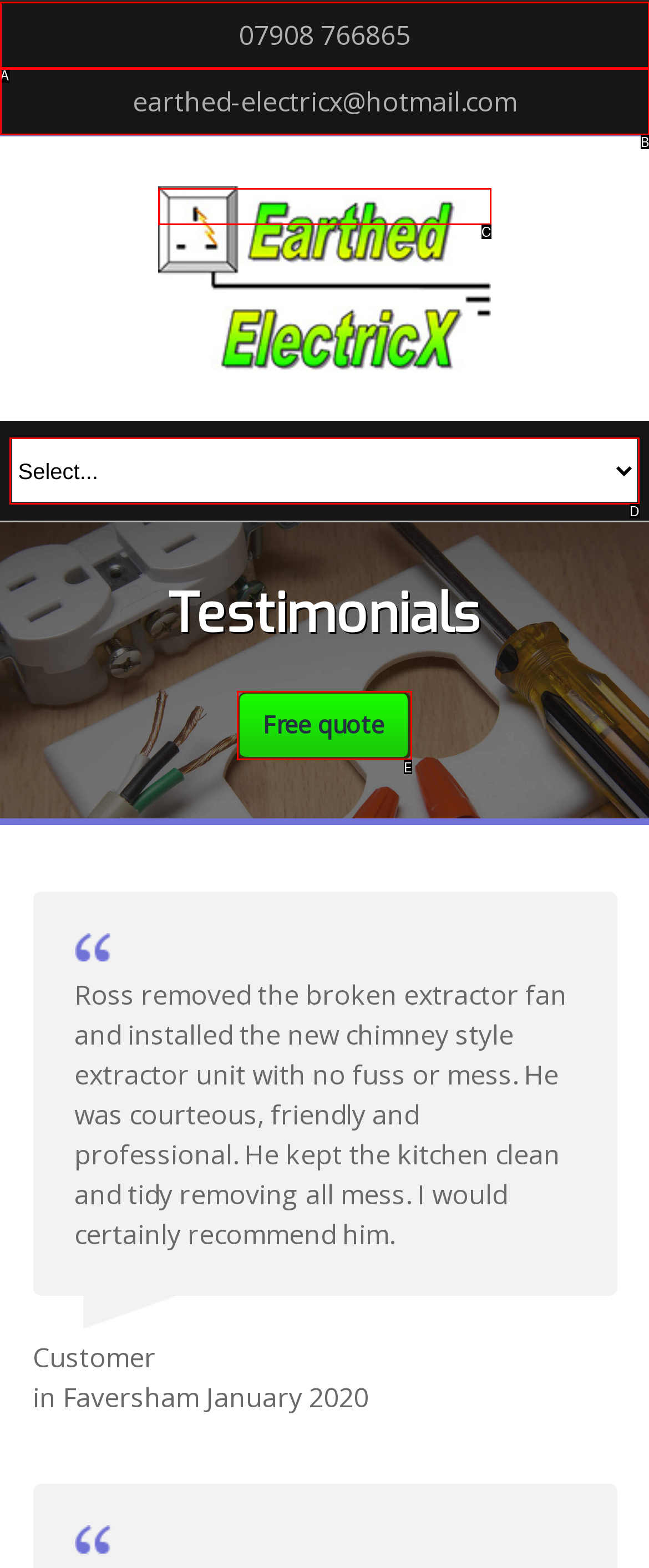Identify which option matches the following description: Facebook
Answer by giving the letter of the correct option directly.

None